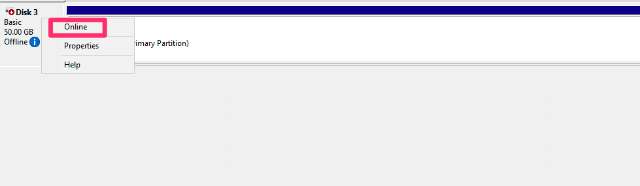Using the image as a reference, answer the following question in as much detail as possible:
What is the current status of Disk 3?

The question asks for the current status of Disk 3, which can be found in the section labeled 'Disk 3' on the disk management interface. The status is explicitly stated as 'Offline', indicating that the disk is not currently accessible.